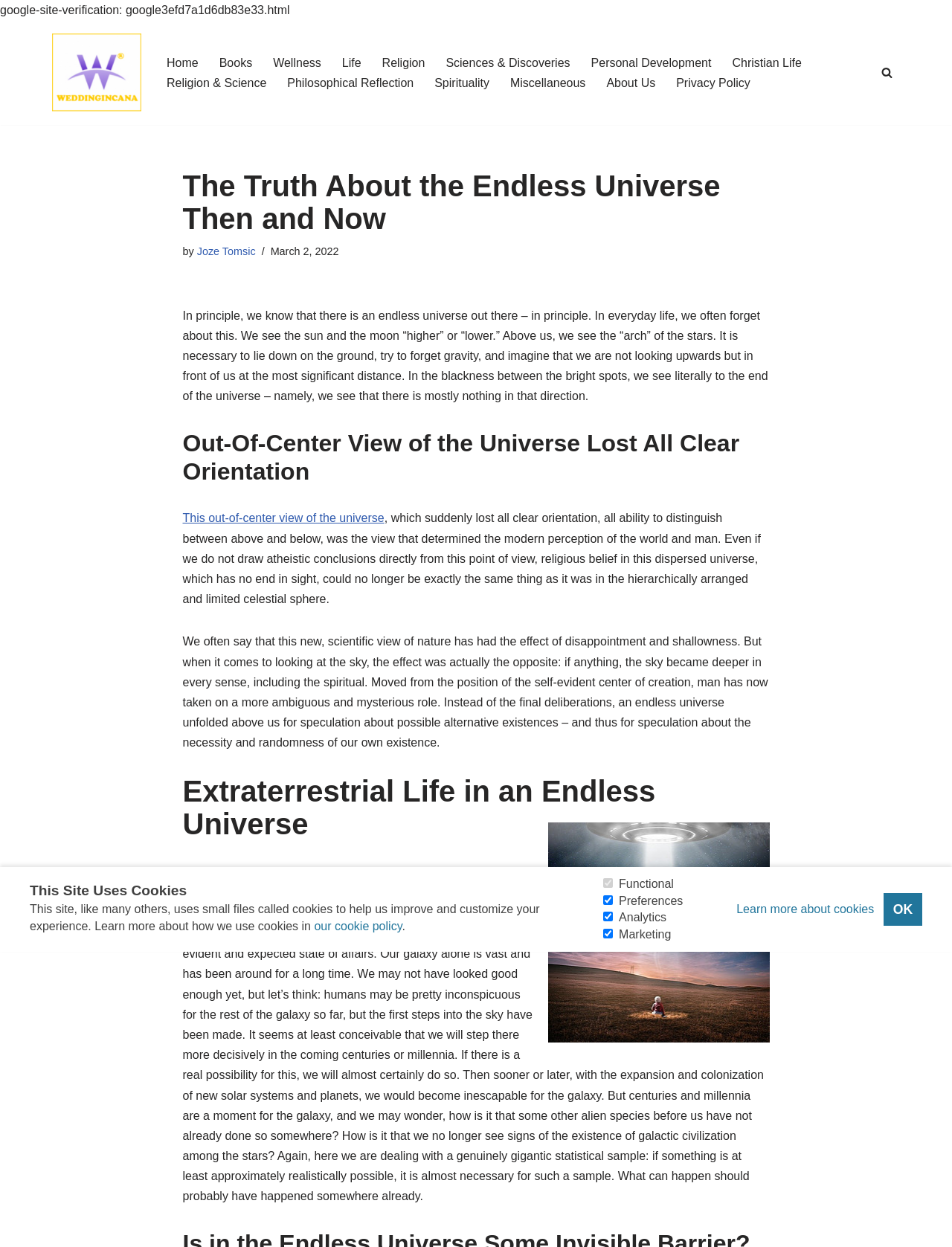How many links are in the primary menu?
Please use the image to provide an in-depth answer to the question.

I found the number of links in the primary menu by counting the link elements inside the navigation element with the text 'Primary Menu' which is located at the top of the webpage.